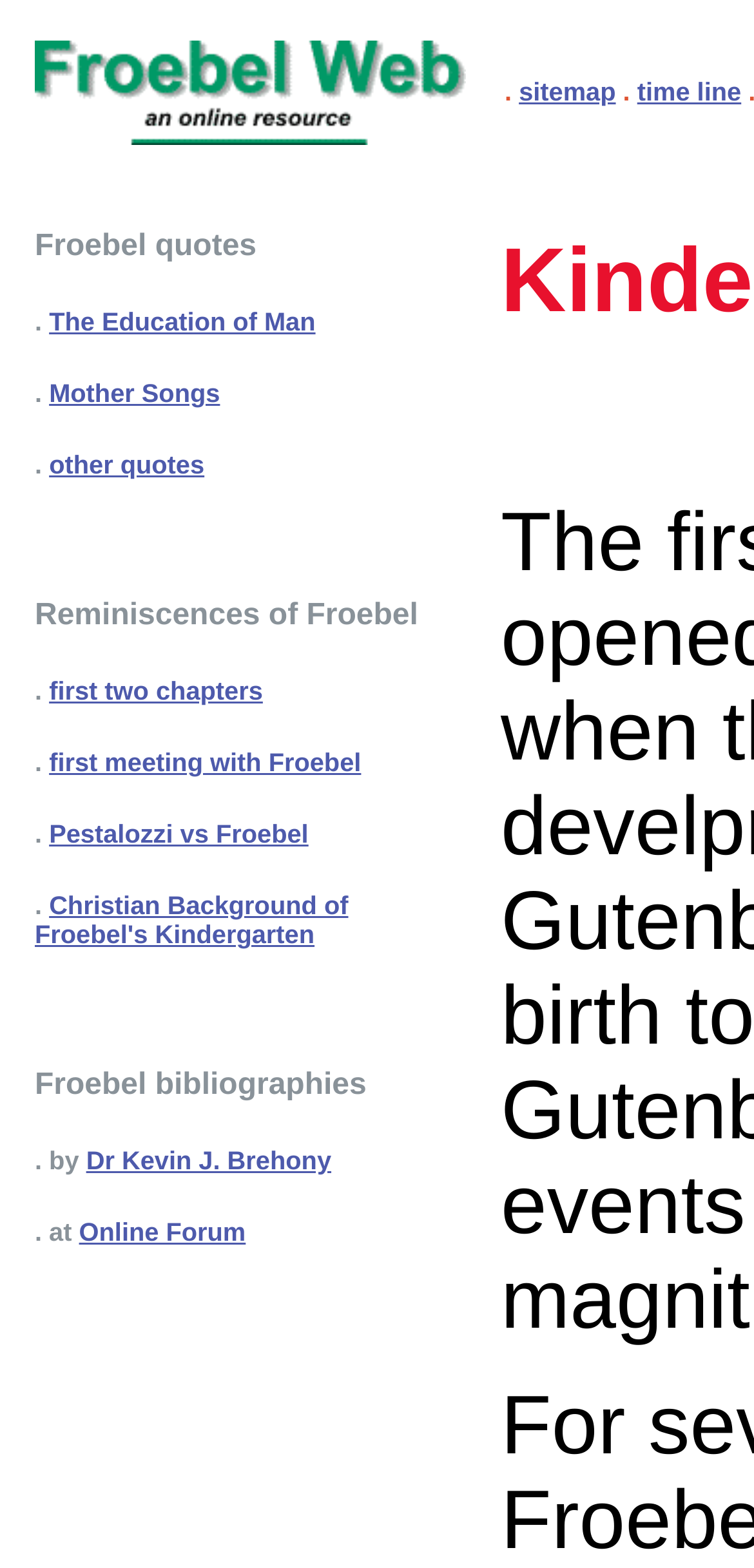Using the description: "Pestalozzi vs Froebel", determine the UI element's bounding box coordinates. Ensure the coordinates are in the format of four float numbers between 0 and 1, i.e., [left, top, right, bottom].

[0.065, 0.523, 0.409, 0.541]